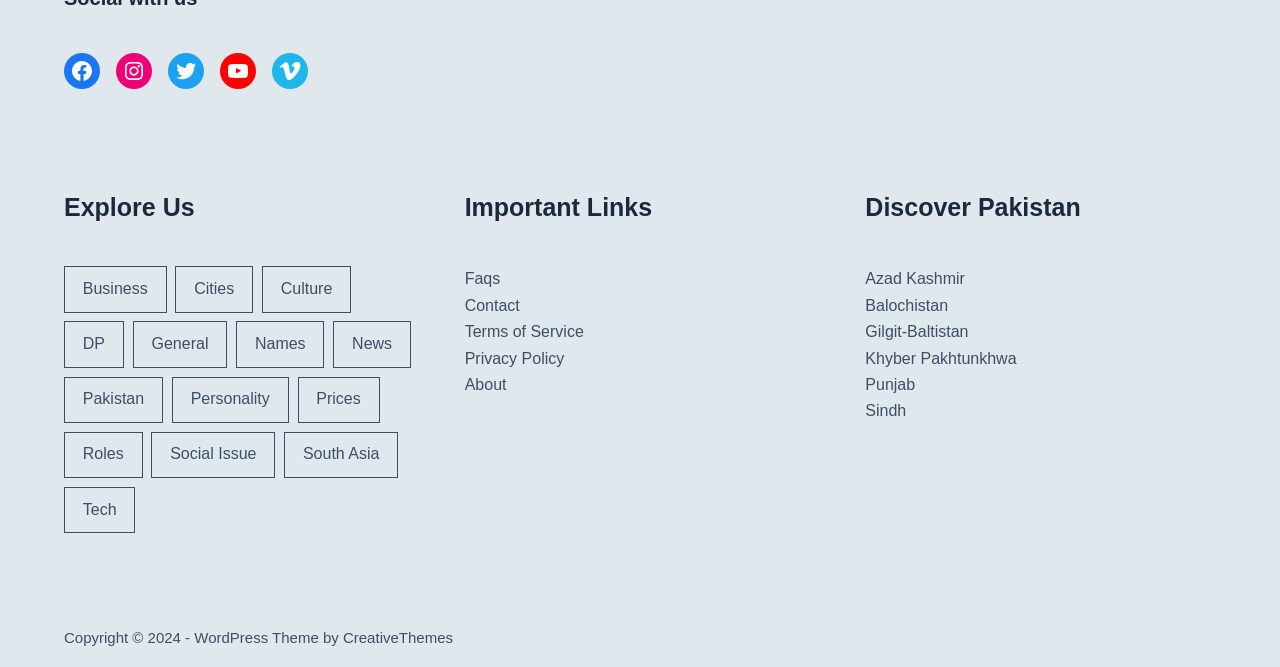What is the last link in the 'Discover Pakistan' section?
Examine the webpage screenshot and provide an in-depth answer to the question.

The last link in the 'Discover Pakistan' section is 'Sindh', which is a static text element located at the bottom of the section.